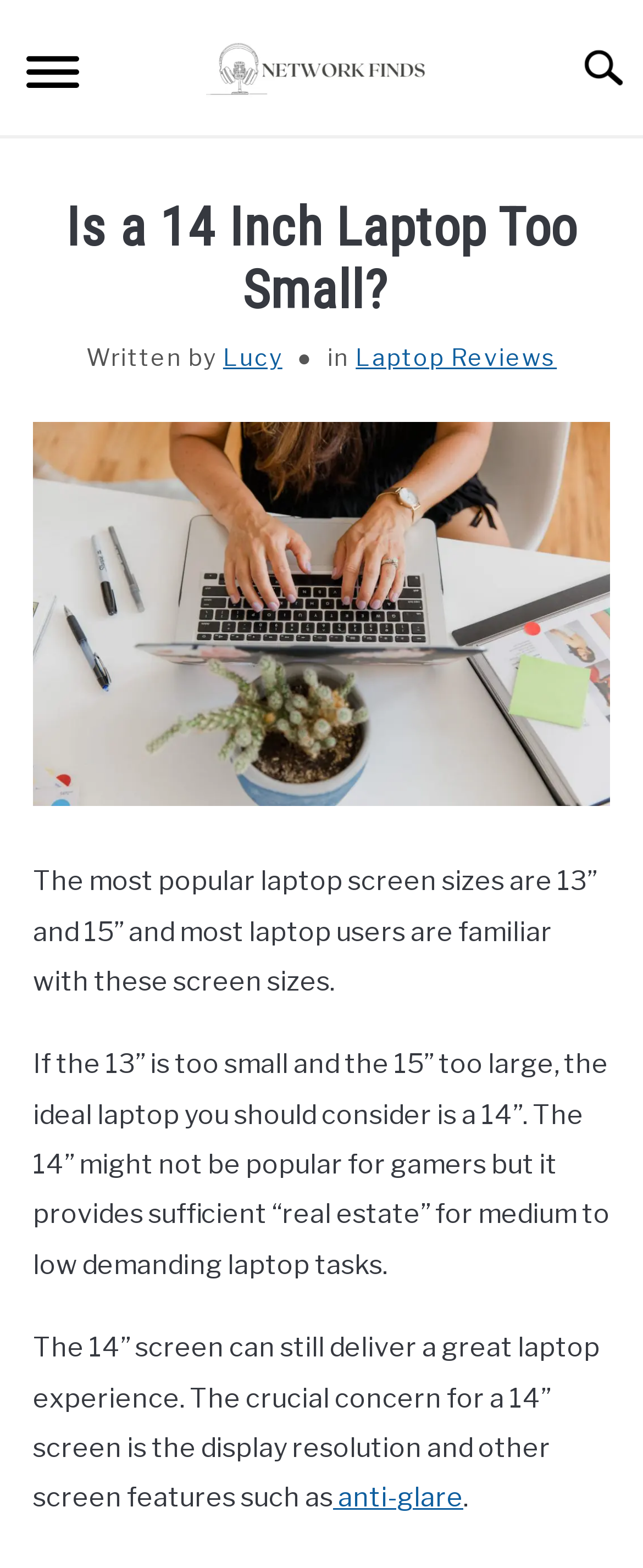Identify the bounding box coordinates of the clickable section necessary to follow the following instruction: "Read the article about 'Is a 14 Inch Laptop Too Small?'". The coordinates should be presented as four float numbers from 0 to 1, i.e., [left, top, right, bottom].

[0.051, 0.125, 0.949, 0.206]